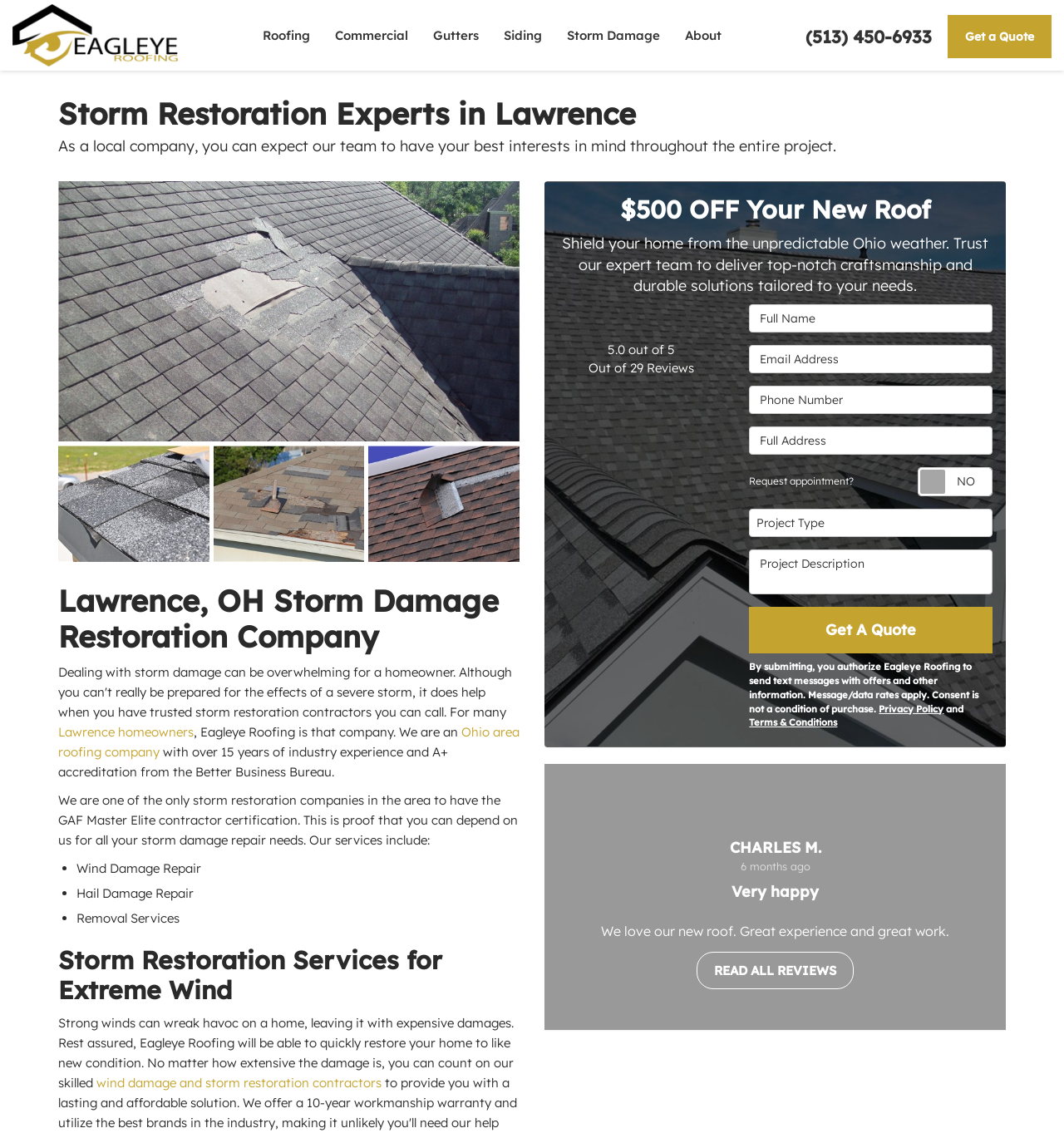Determine the bounding box coordinates of the region to click in order to accomplish the following instruction: "Upload a photo of storm damage". Provide the coordinates as four float numbers between 0 and 1, specifically [left, top, right, bottom].

[0.055, 0.16, 0.488, 0.389]